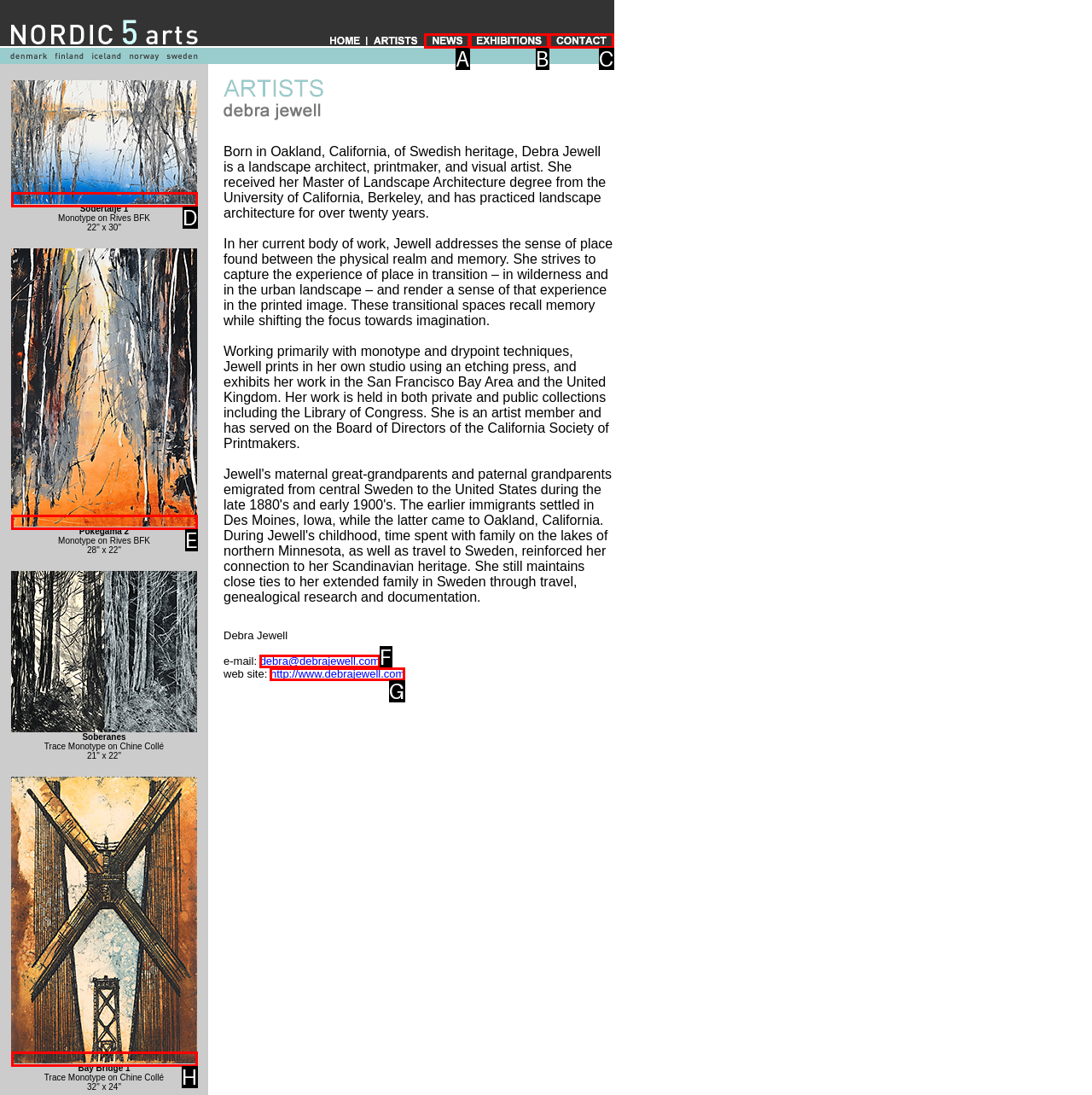With the description: parent_node: Bay Bridge 1, find the option that corresponds most closely and answer with its letter directly.

H